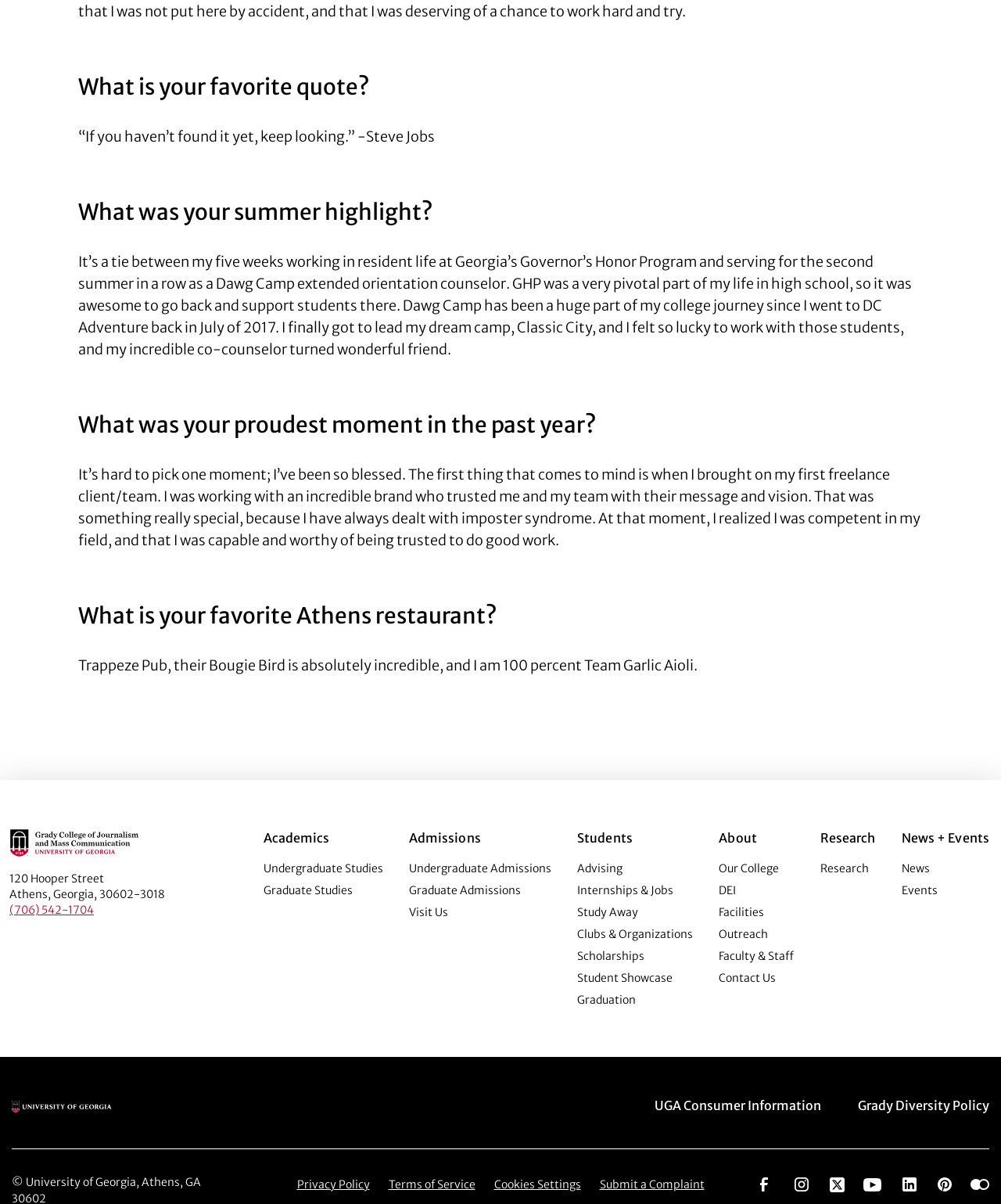Please analyze the image and give a detailed answer to the question:
What are the types of studies offered by the college?

I found the types of studies offered by the college by looking at the links under the 'Academics' section, which are 'Undergraduate Studies' and 'Graduate Studies'.